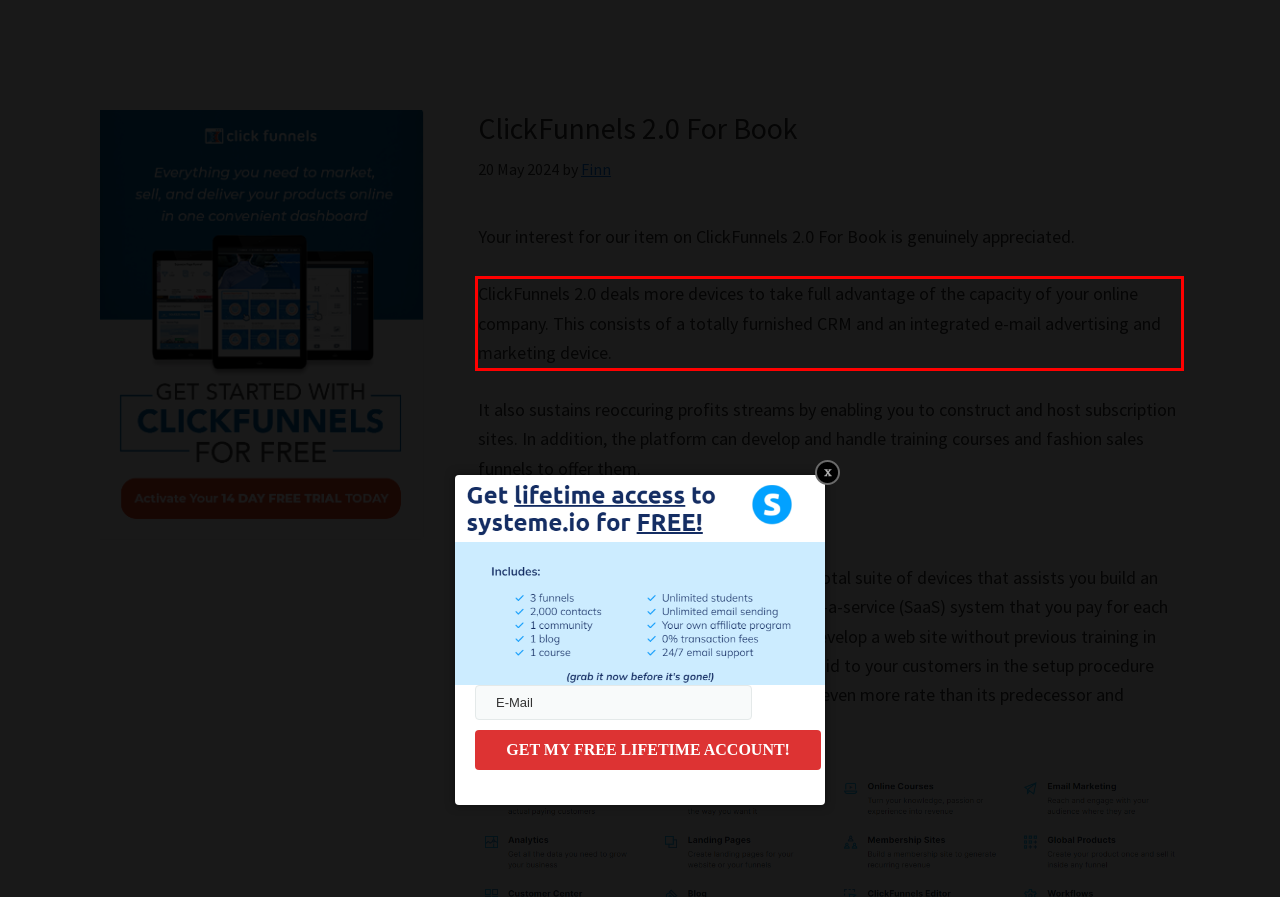Please look at the webpage screenshot and extract the text enclosed by the red bounding box.

ClickFunnels 2.0 deals more devices to take full advantage of the capacity of your online company. This consists of a totally furnished CRM and an integrated e-mail advertising and marketing device.